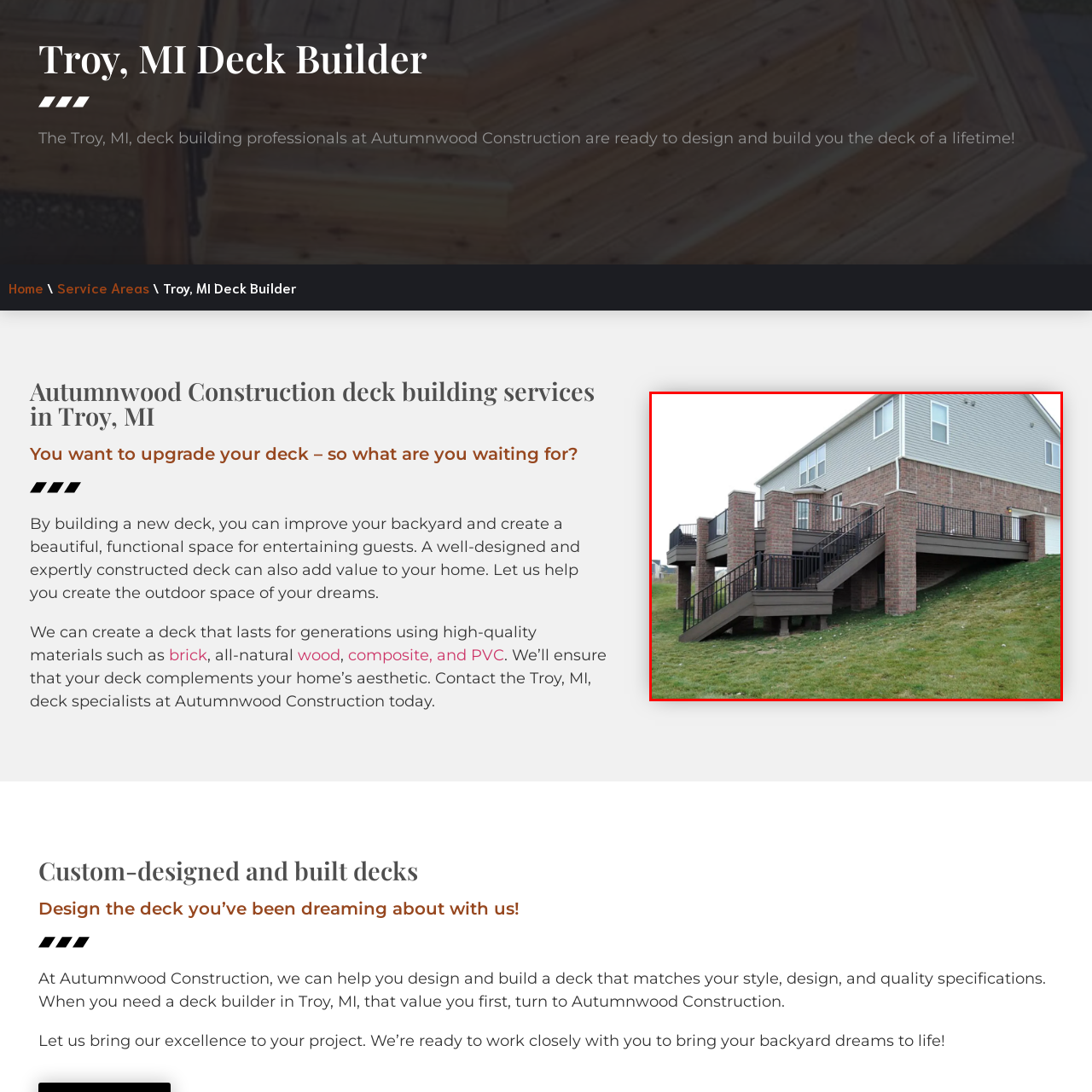Look closely at the image within the red-bordered box and thoroughly answer the question below, using details from the image: What is the color of the railings on the deck?

The caption specifically mentions that the deck features 'stylish black railings', which indicates that the color of the railings is black.